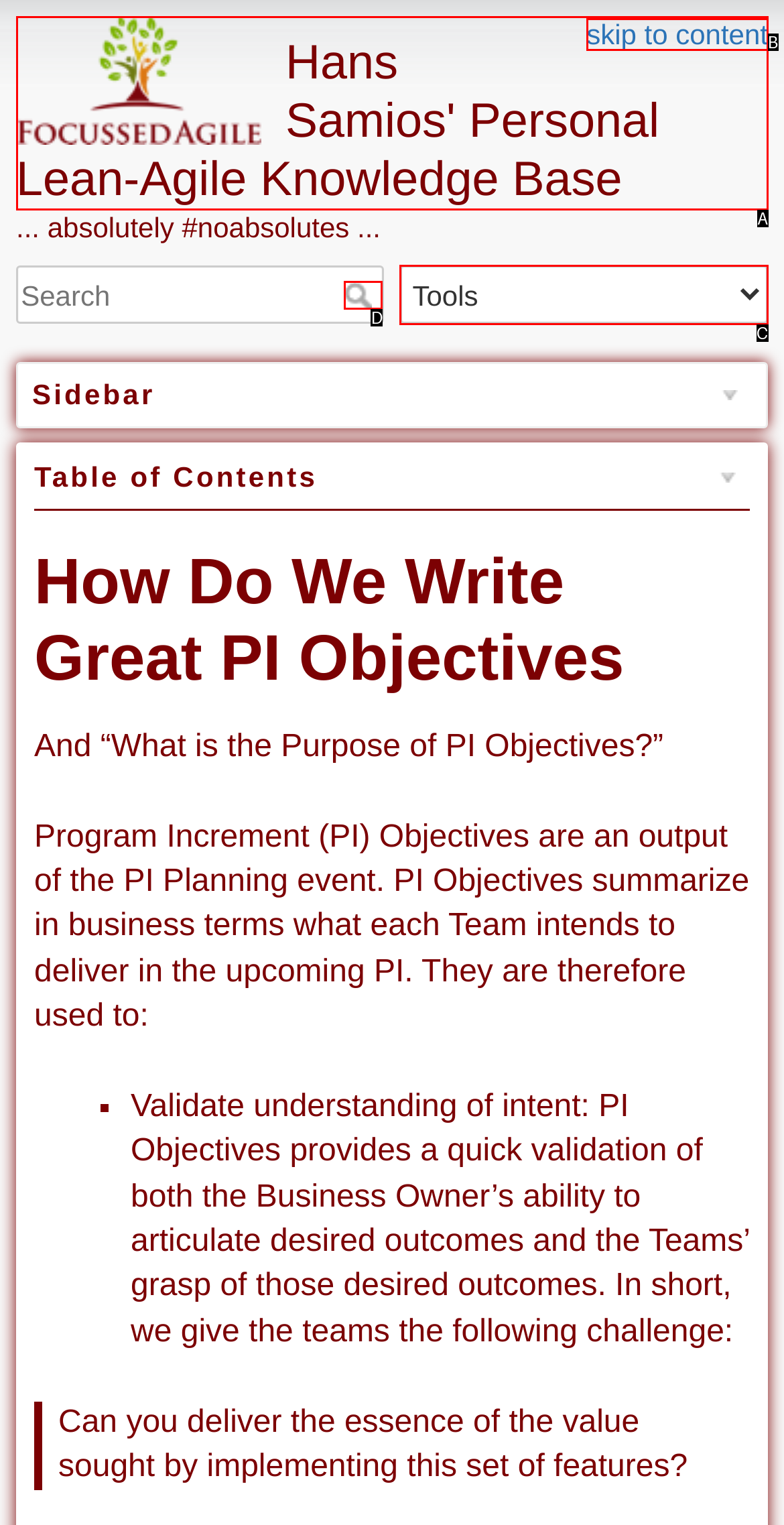Using the provided description: Search, select the most fitting option and return its letter directly from the choices.

D